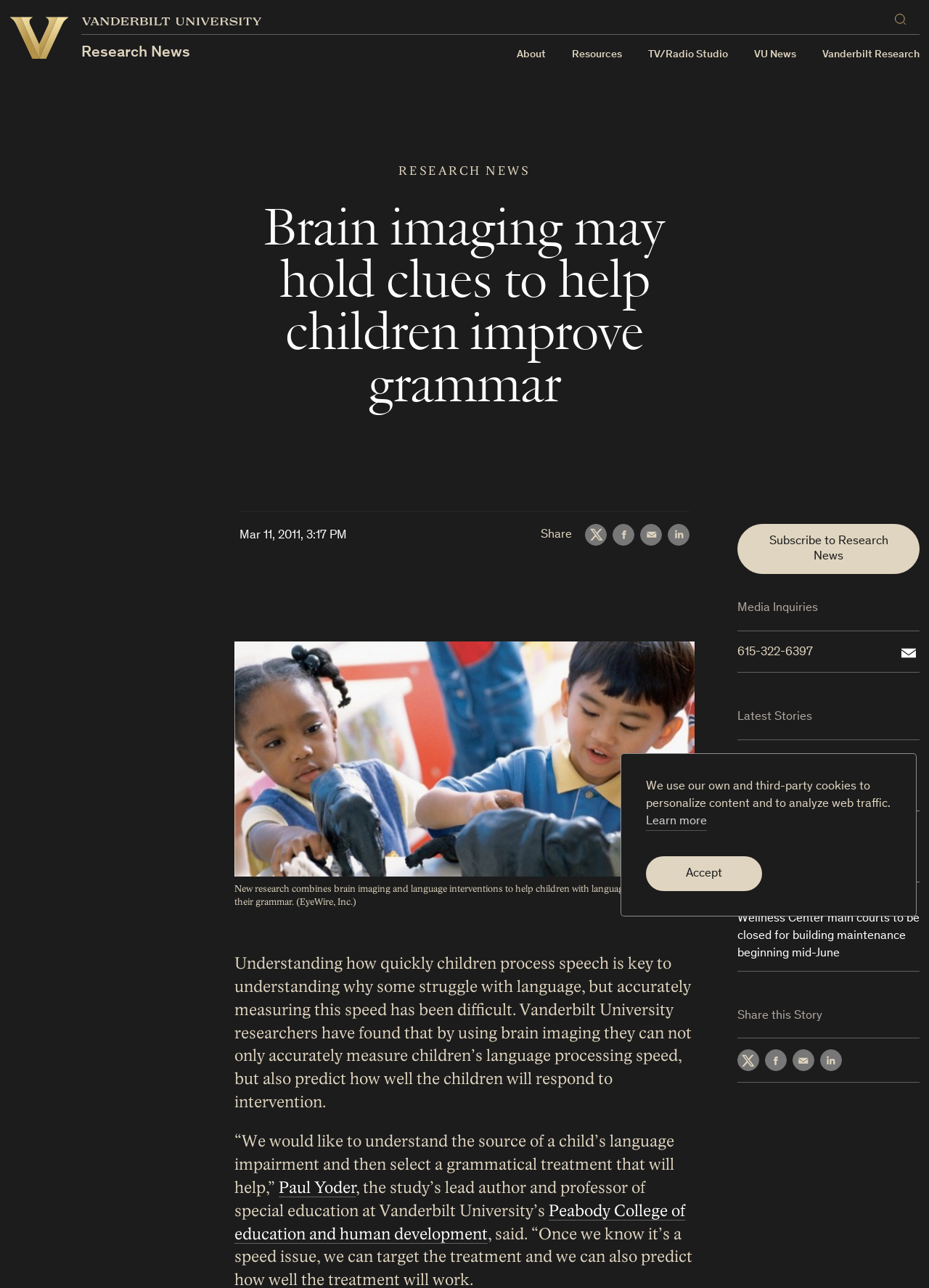What is the purpose of the brain imaging mentioned in the webpage?
Based on the screenshot, answer the question with a single word or phrase.

To predict how well children will respond to language interventions